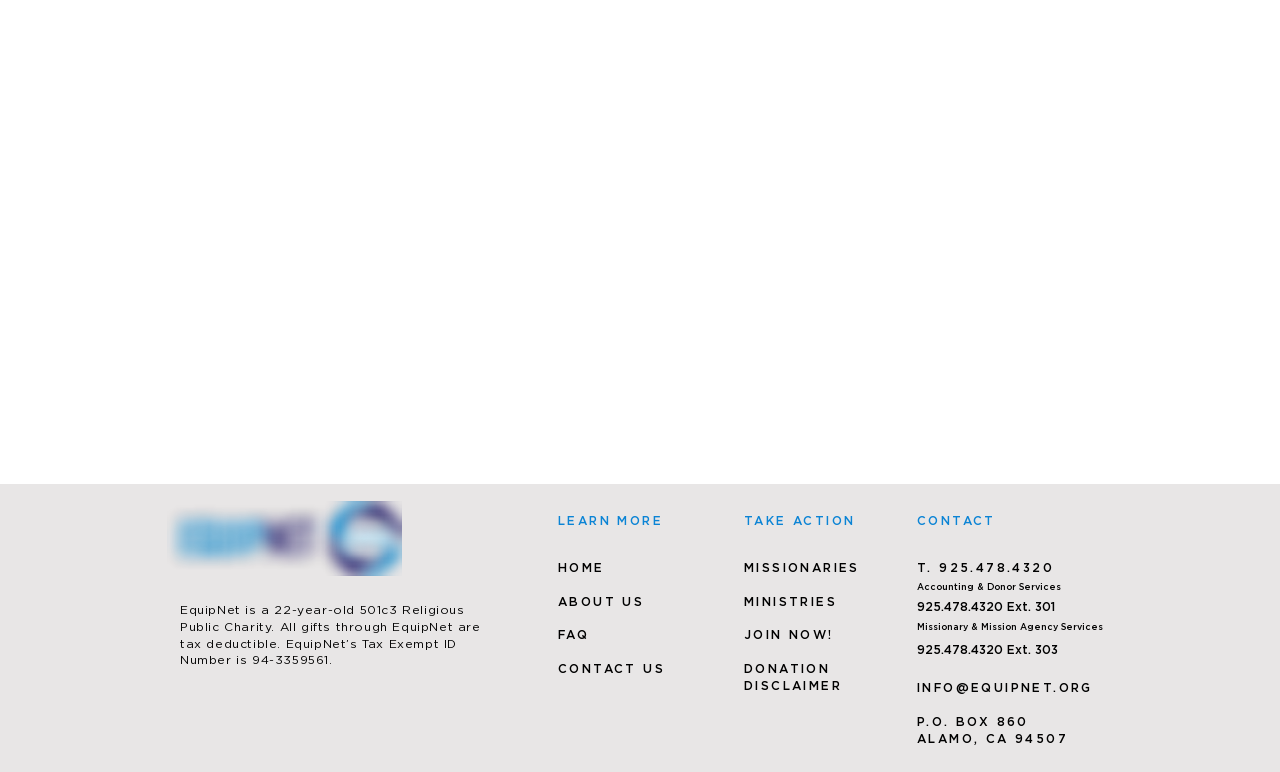Identify the bounding box of the HTML element described as: "FAQ".

[0.436, 0.814, 0.46, 0.832]